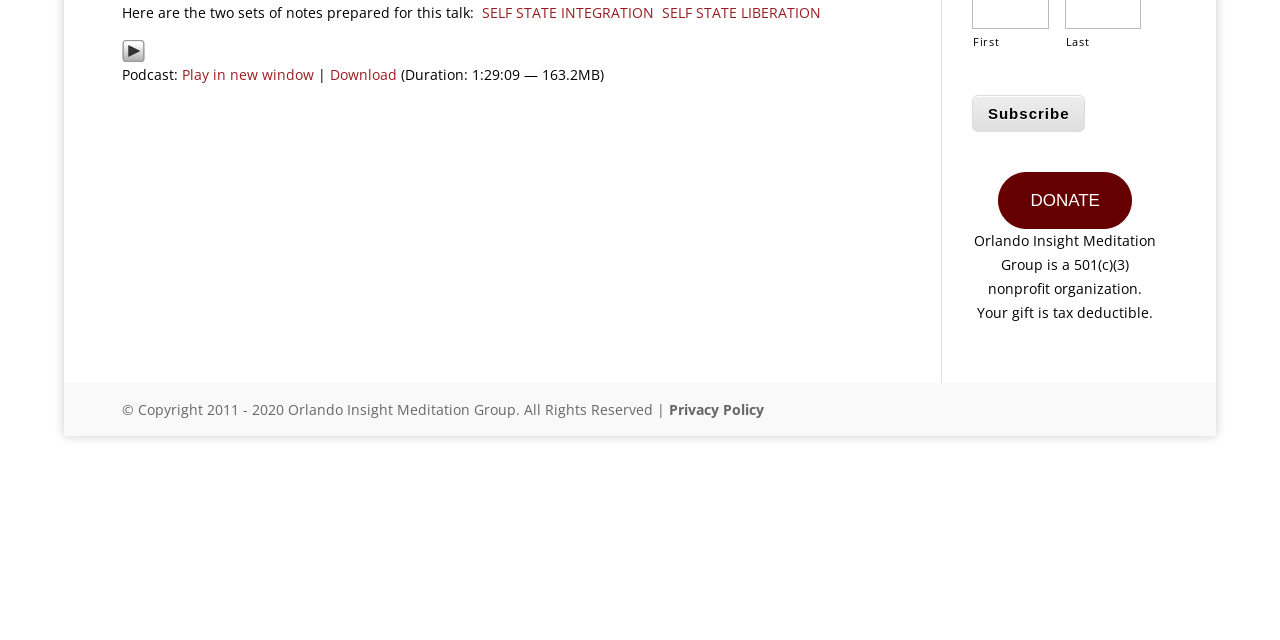Determine the bounding box coordinates of the UI element described by: "Play in new window".

[0.142, 0.101, 0.245, 0.131]